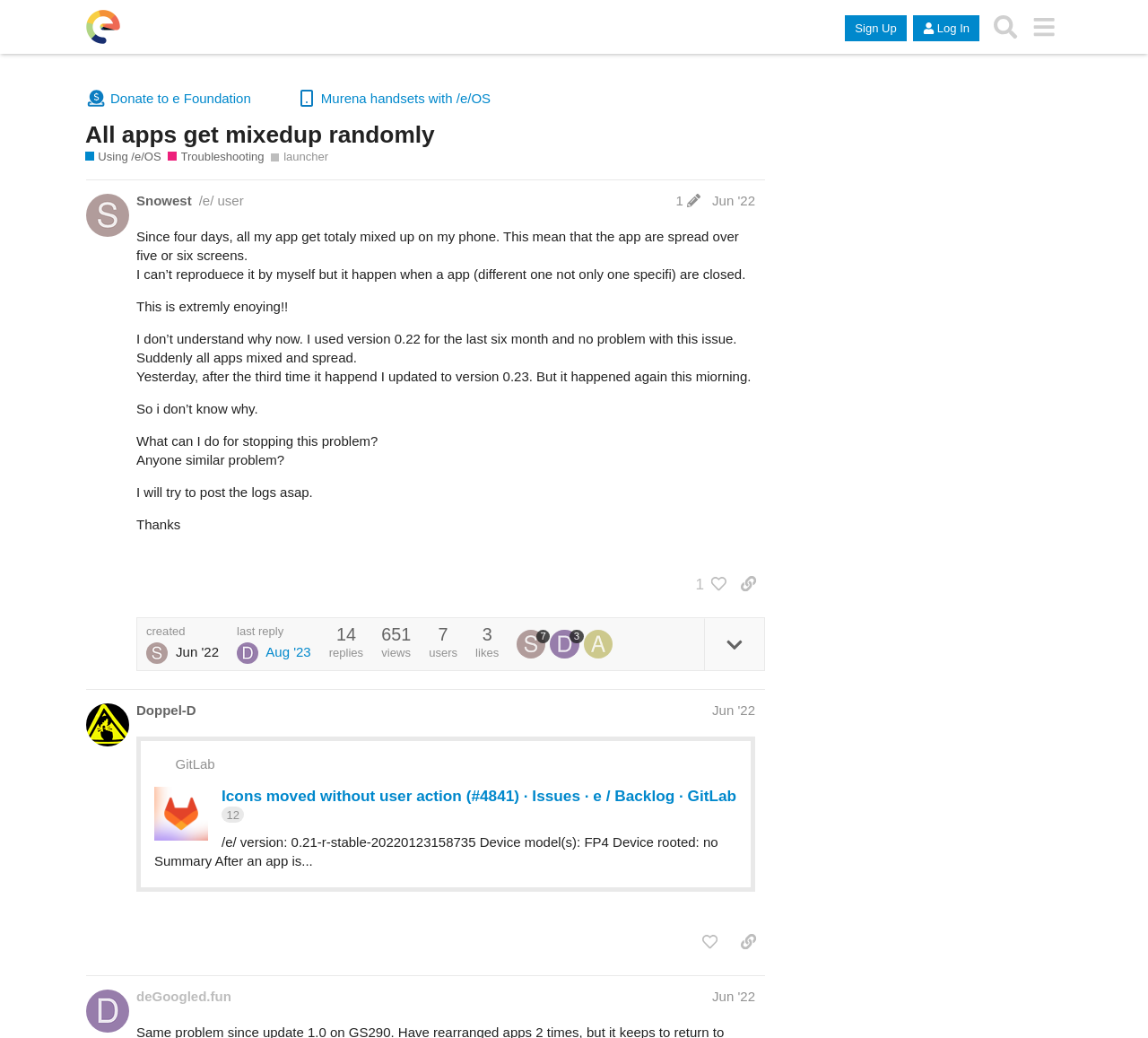Using the description "All apps get mixedup randomly", locate and provide the bounding box of the UI element.

[0.074, 0.116, 0.379, 0.142]